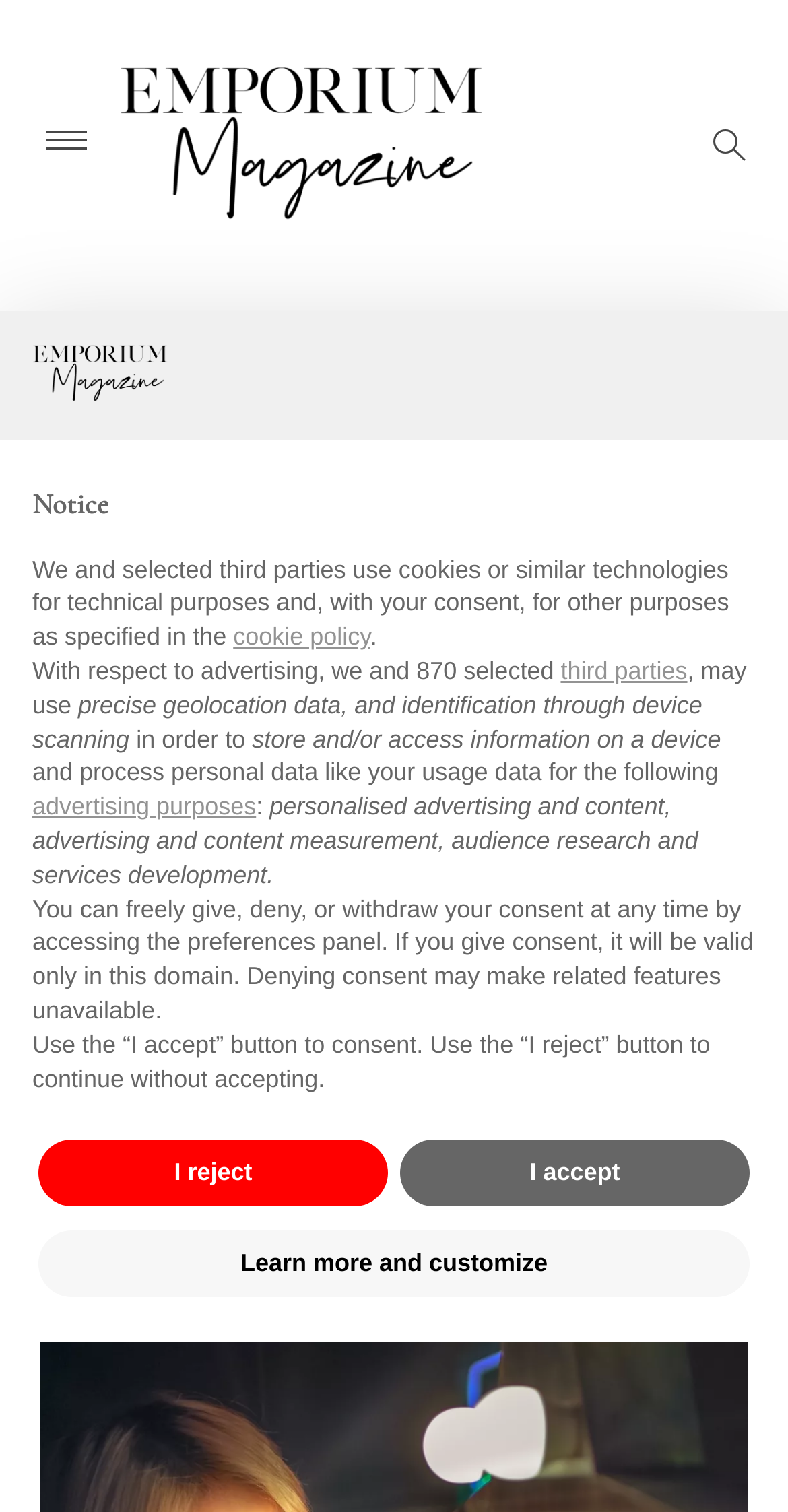What is the reading time of the current article?
Answer with a single word or phrase by referring to the visual content.

2 min